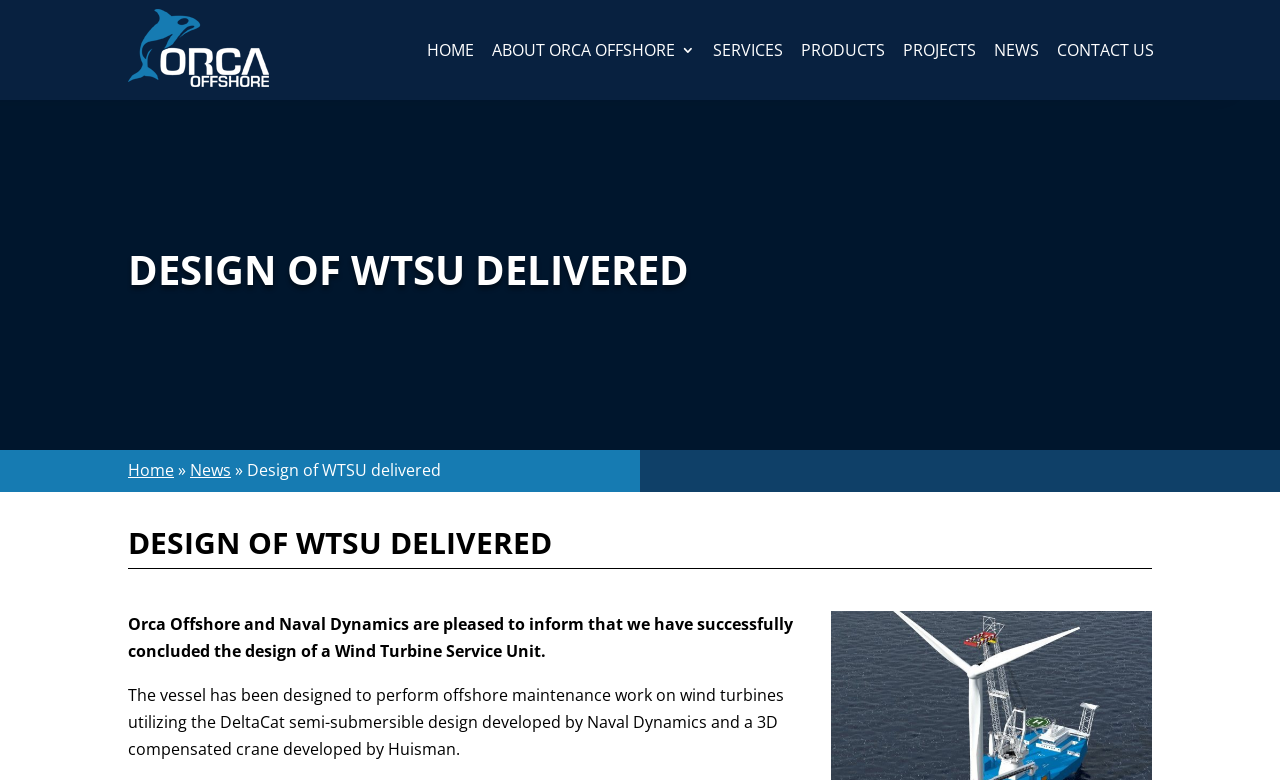Reply to the question with a brief word or phrase: What is the purpose of the designed vessel?

Offshore maintenance work